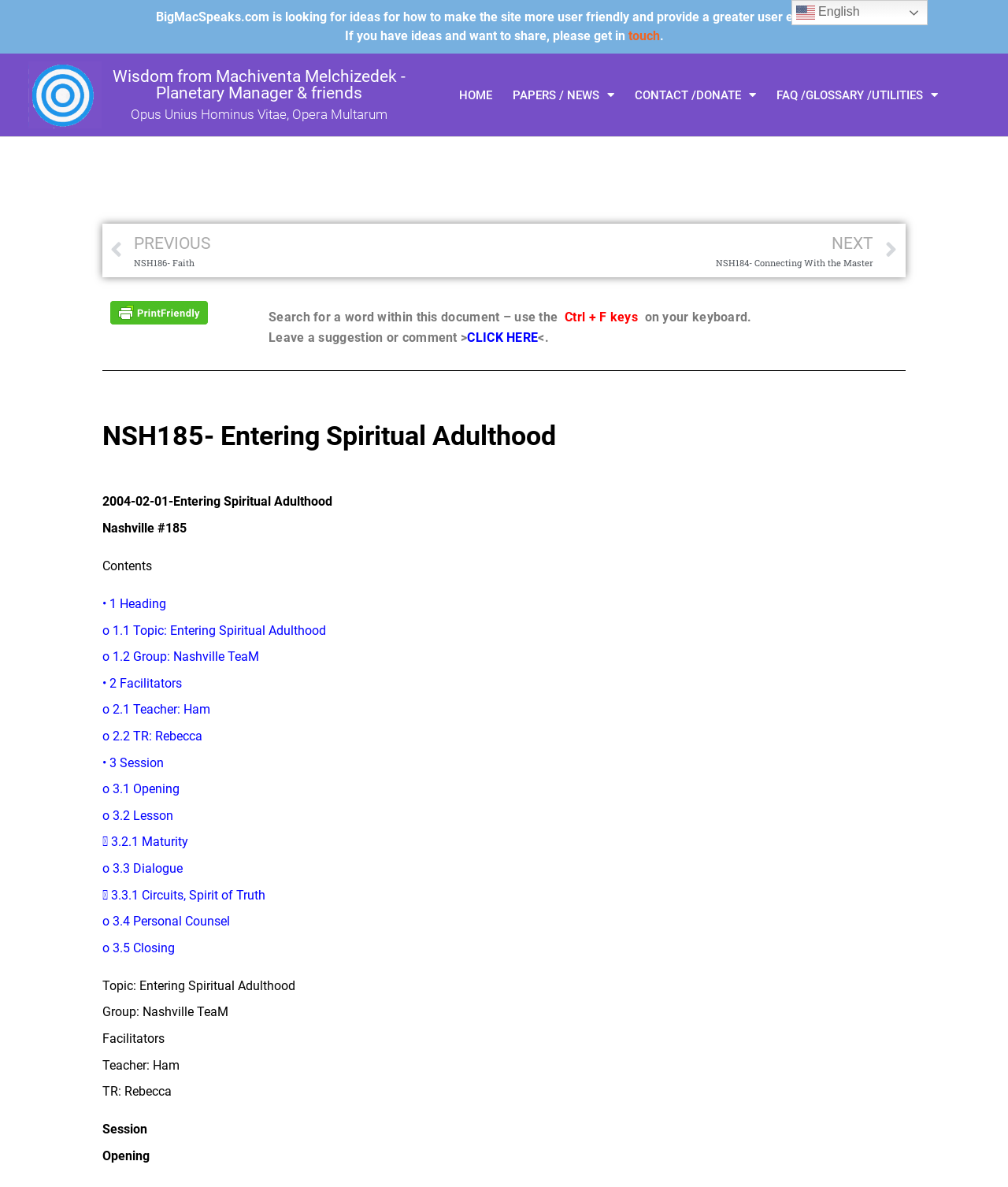Reply to the question below using a single word or brief phrase:
What is the topic of the spiritual adulthood session?

Entering Spiritual Adulthood